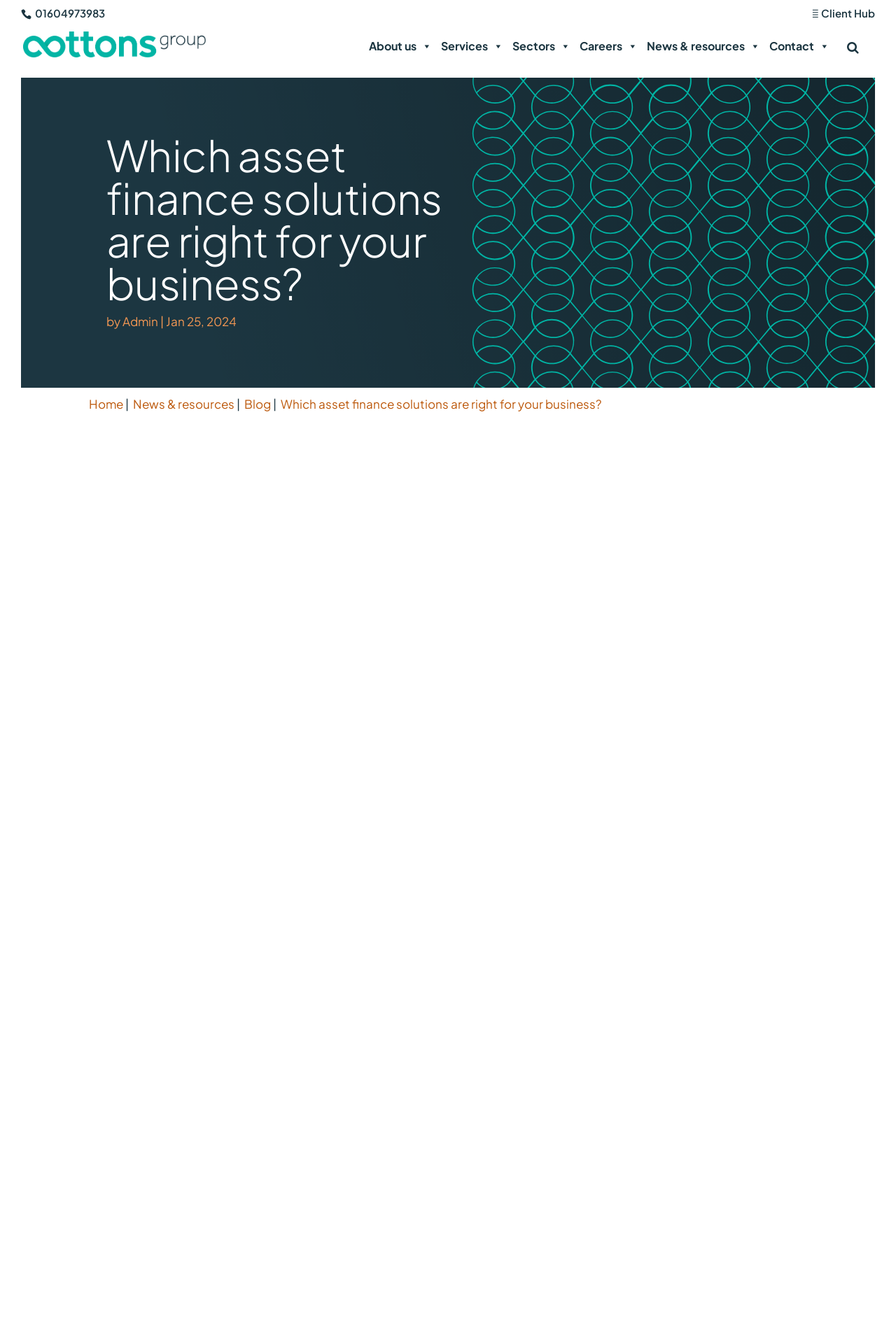Please specify the bounding box coordinates for the clickable region that will help you carry out the instruction: "Read the latest news".

[0.733, 0.363, 0.857, 0.405]